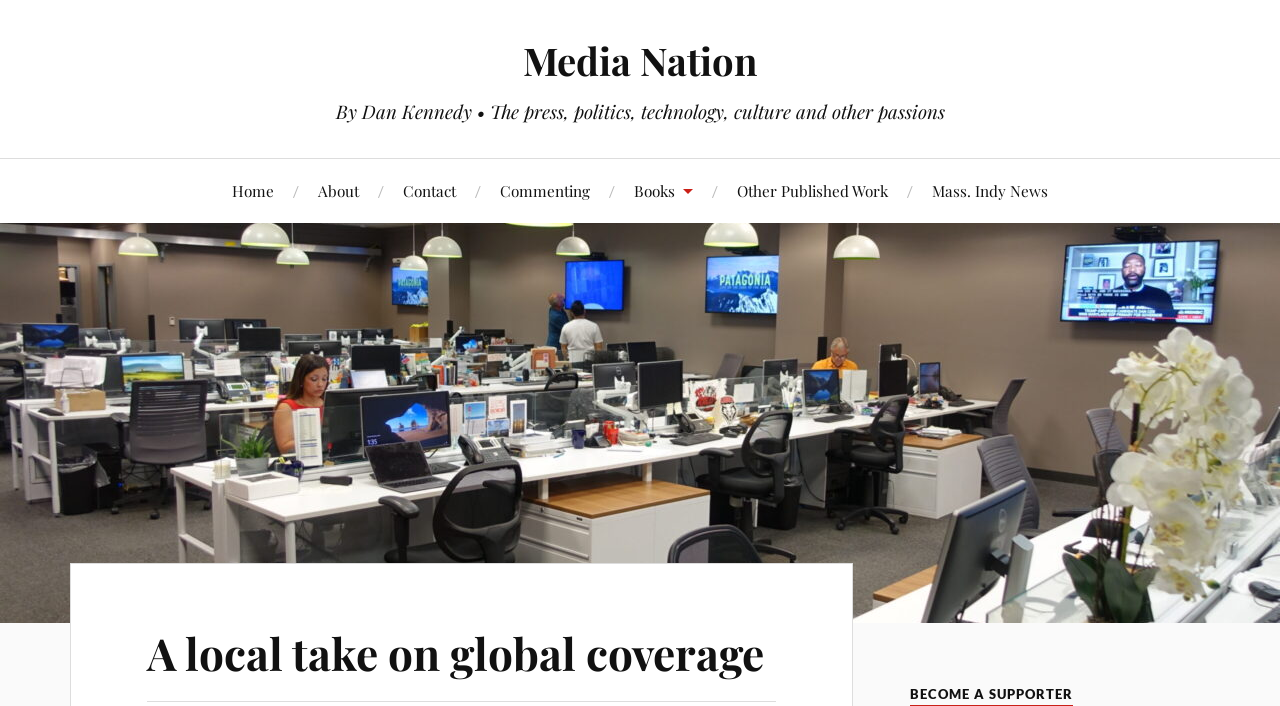Locate the bounding box coordinates of the clickable part needed for the task: "go to home page".

[0.181, 0.226, 0.214, 0.315]